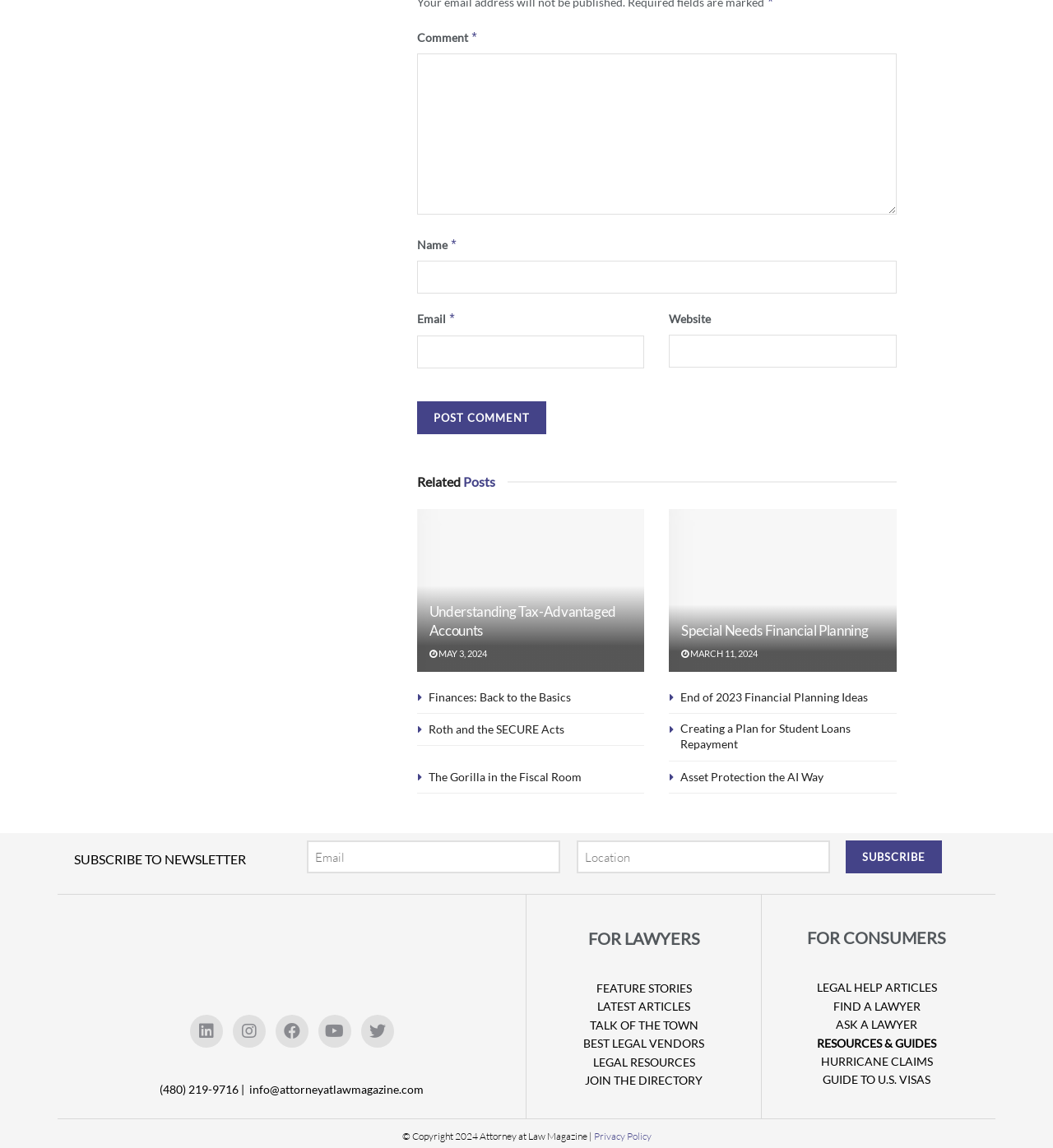Find the bounding box coordinates of the element I should click to carry out the following instruction: "Subscribe to the newsletter".

[0.803, 0.732, 0.895, 0.761]